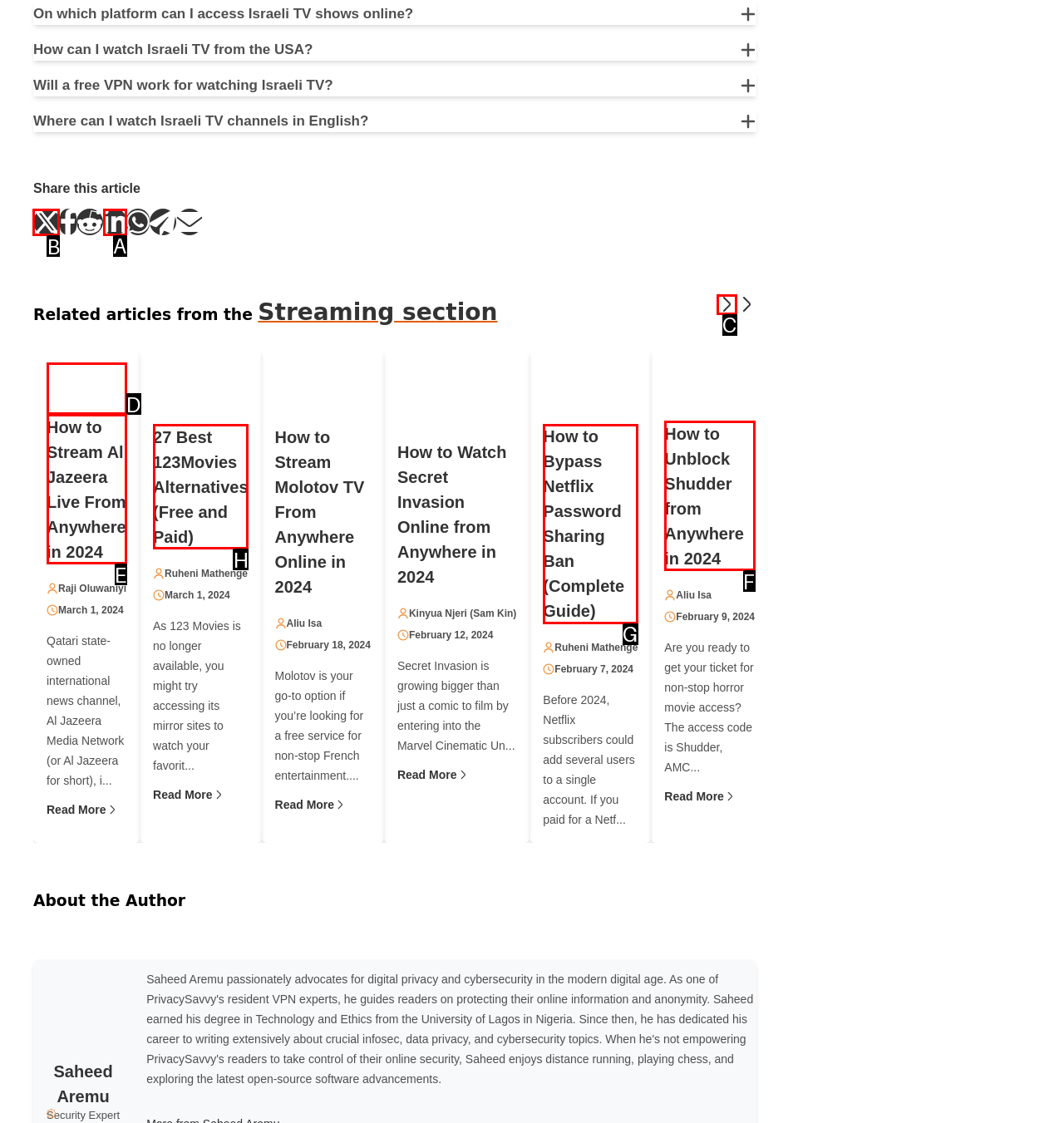Determine which element should be clicked for this task: Share to Twitter
Answer with the letter of the selected option.

B